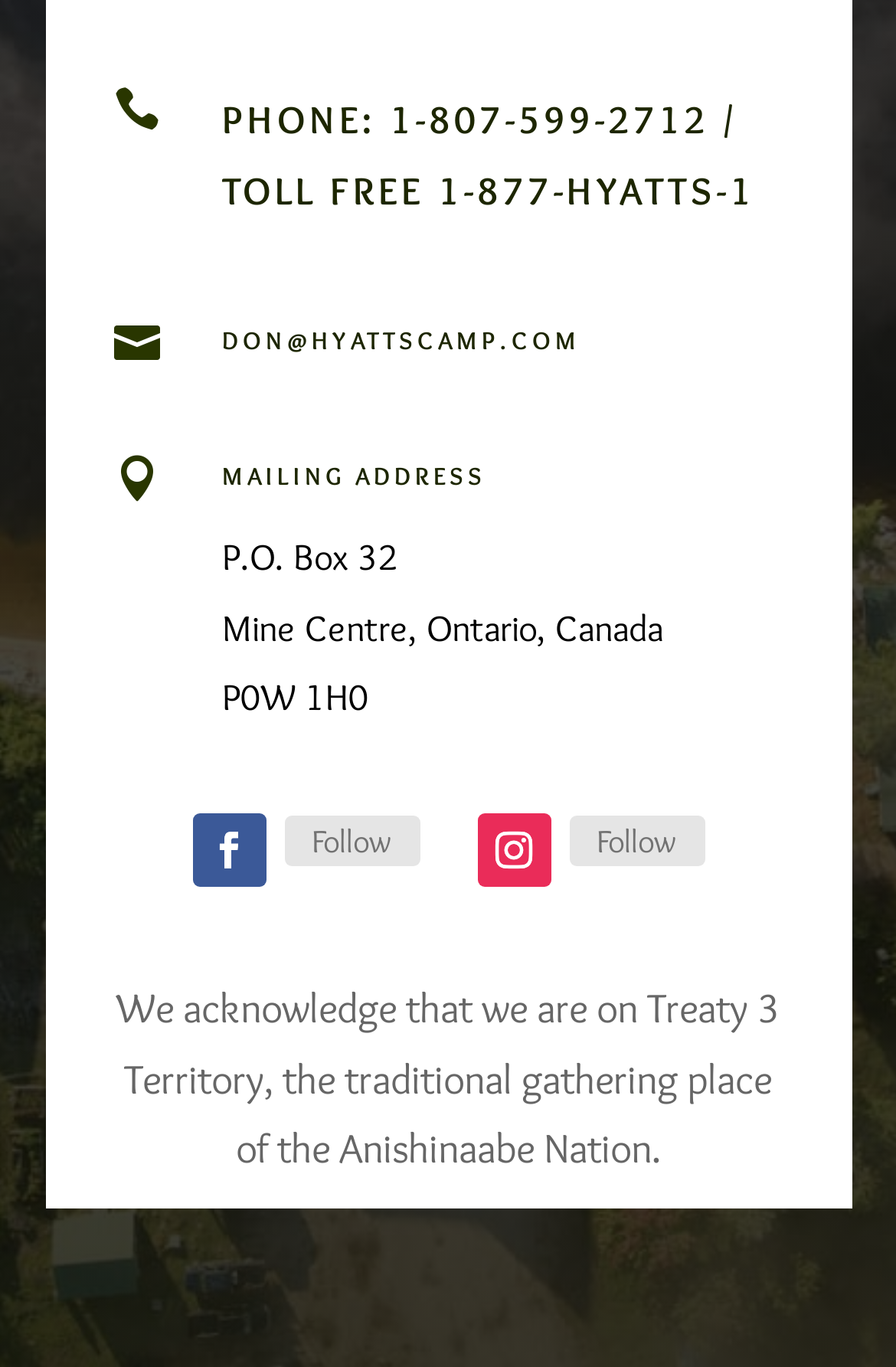Give a one-word or short phrase answer to the question: 
What is the postal code of Hyatts Camp's mailing address?

P0W 1H0